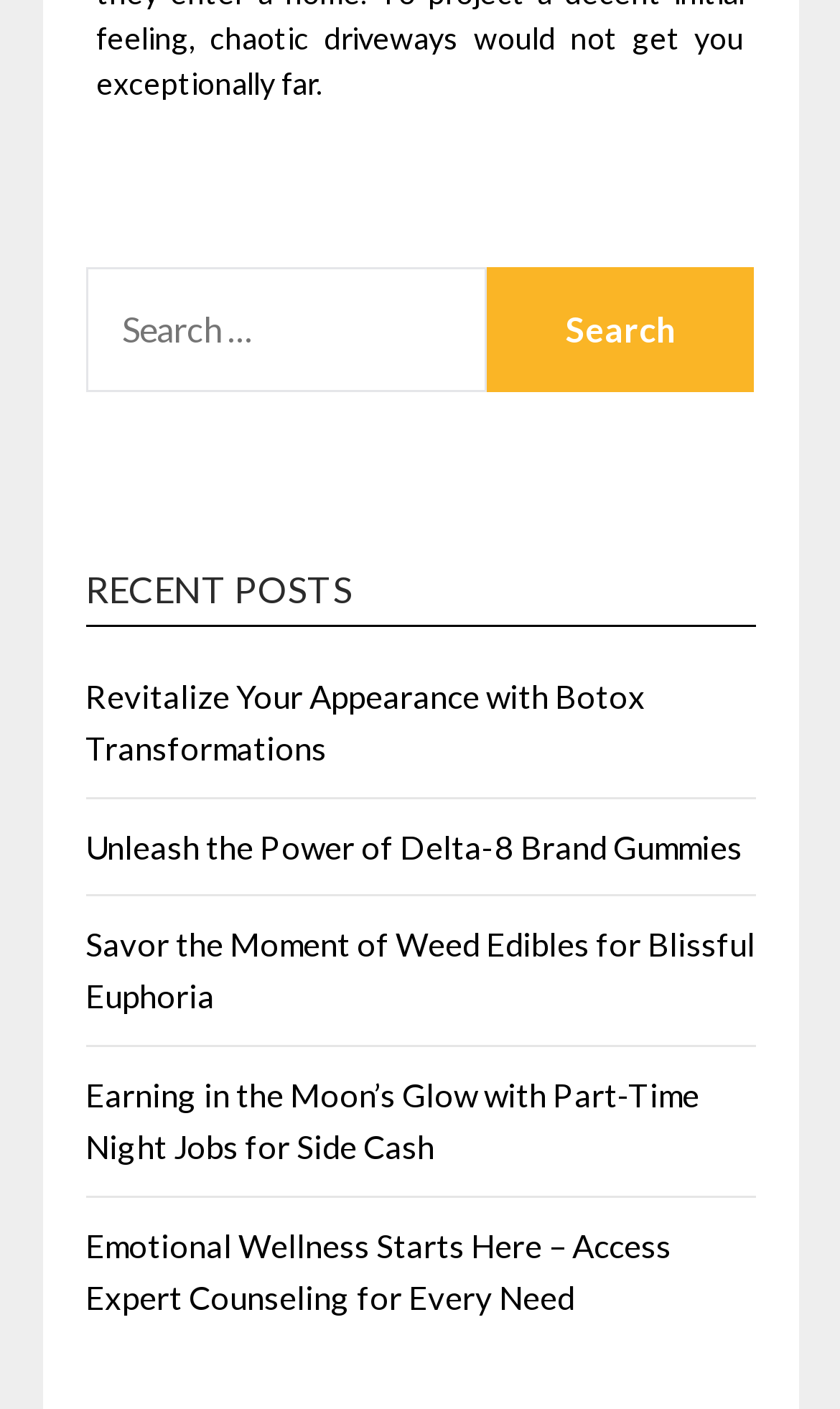Locate the bounding box of the UI element described in the following text: "parent_node: SEARCH FOR: value="Search"".

[0.58, 0.189, 0.899, 0.278]